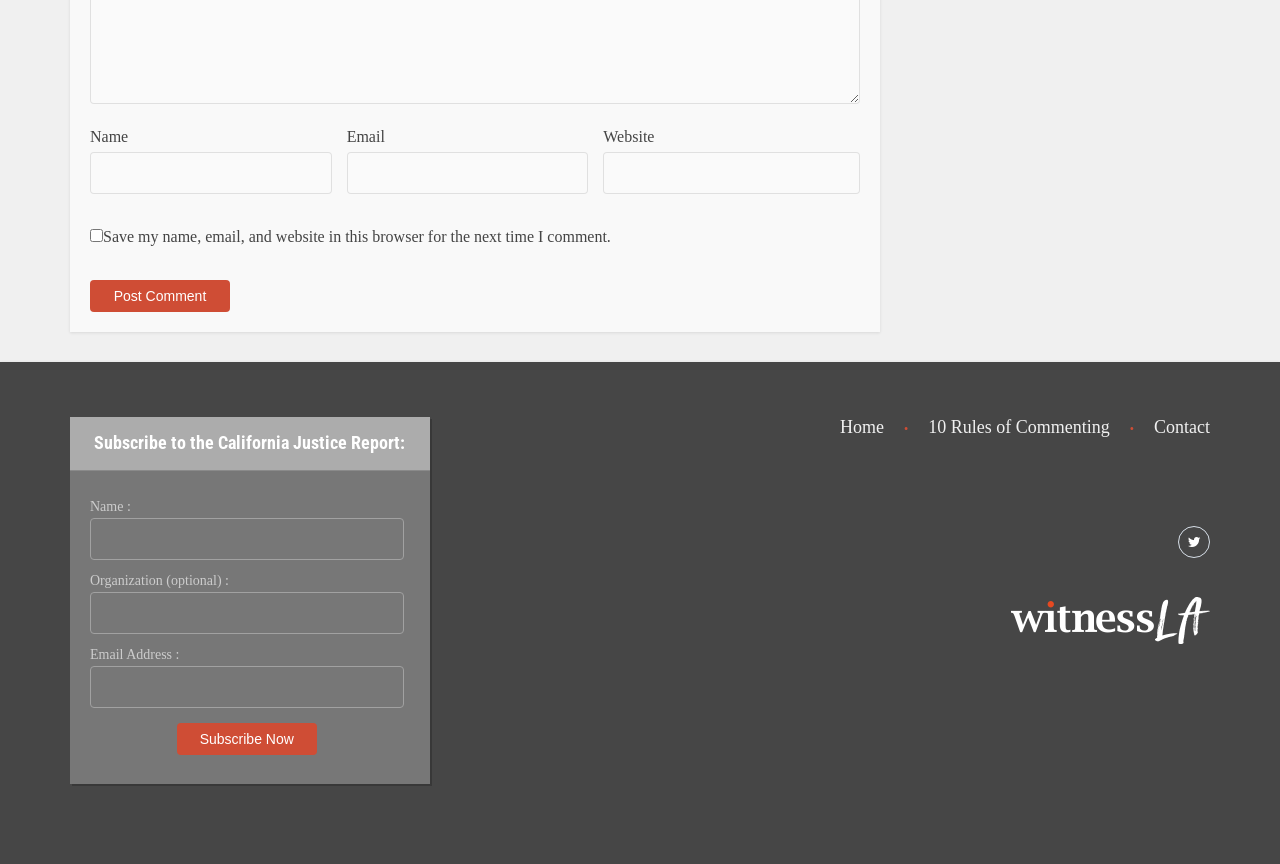What is the label of the first textbox?
Based on the image, give a concise answer in the form of a single word or short phrase.

Name